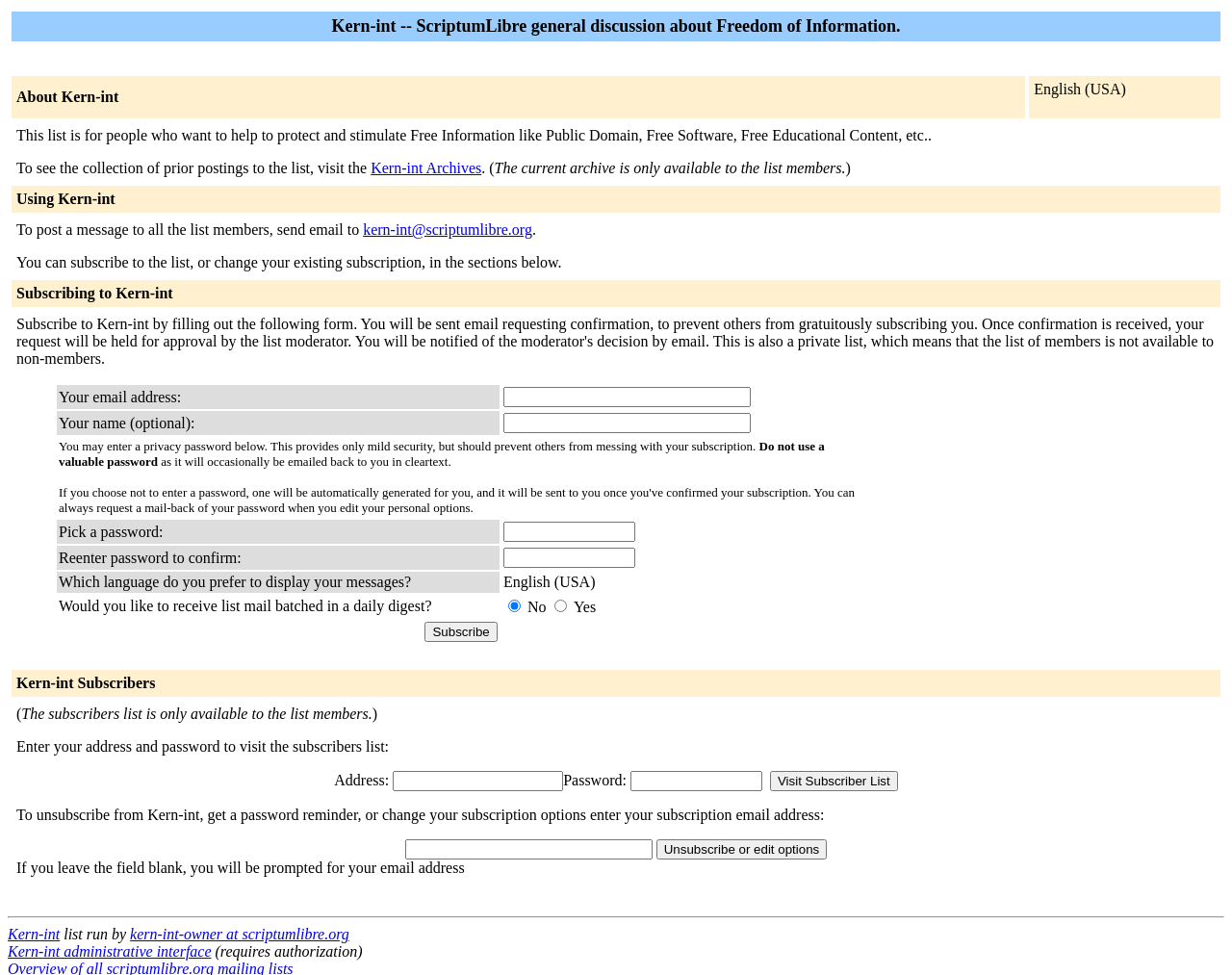What is required to subscribe to Kern-int? Refer to the image and provide a one-word or short phrase answer.

Email address and password